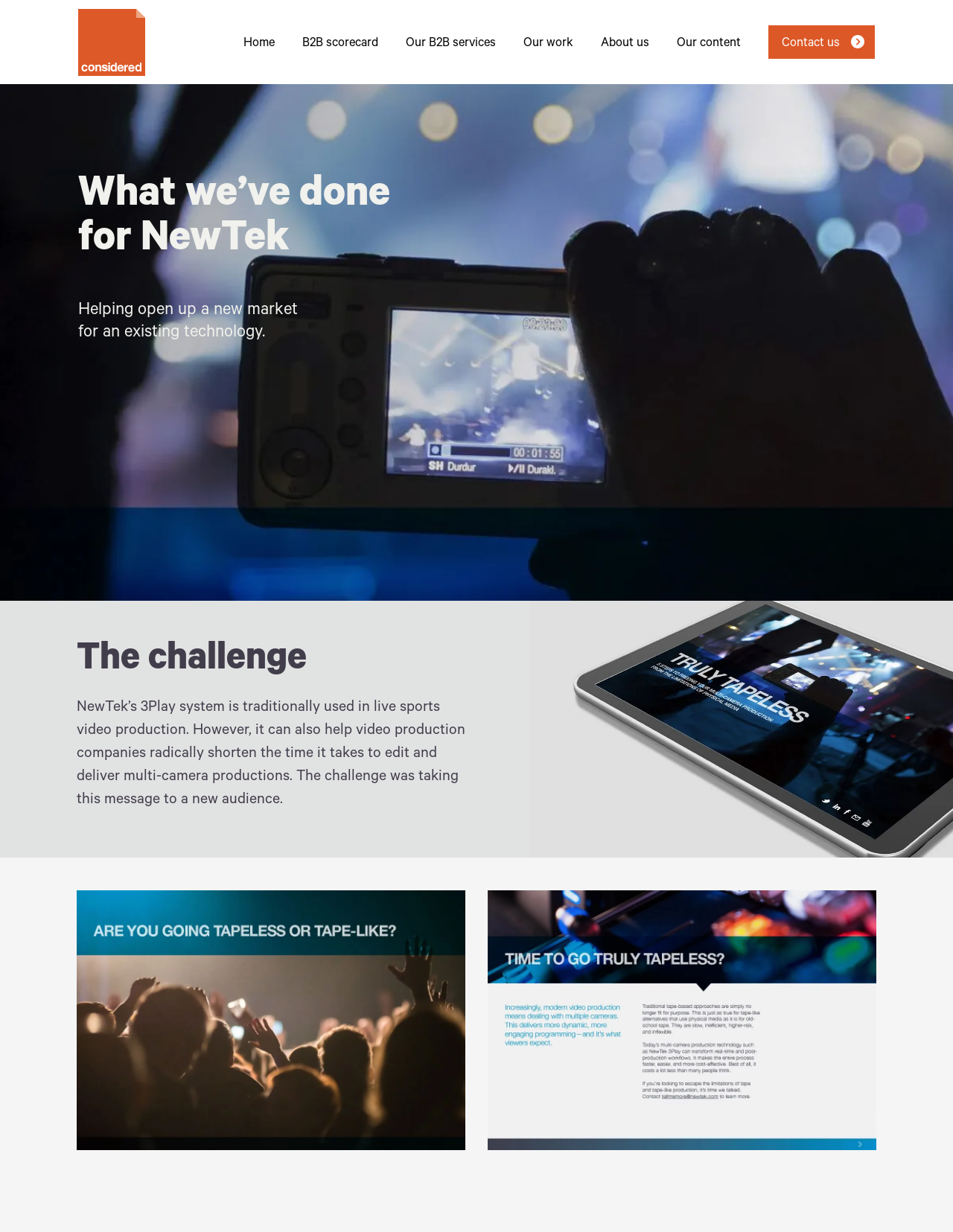Find the bounding box coordinates of the area that needs to be clicked in order to achieve the following instruction: "Click the 'Home' link". The coordinates should be specified as four float numbers between 0 and 1, i.e., [left, top, right, bottom].

[0.241, 0.015, 0.302, 0.053]